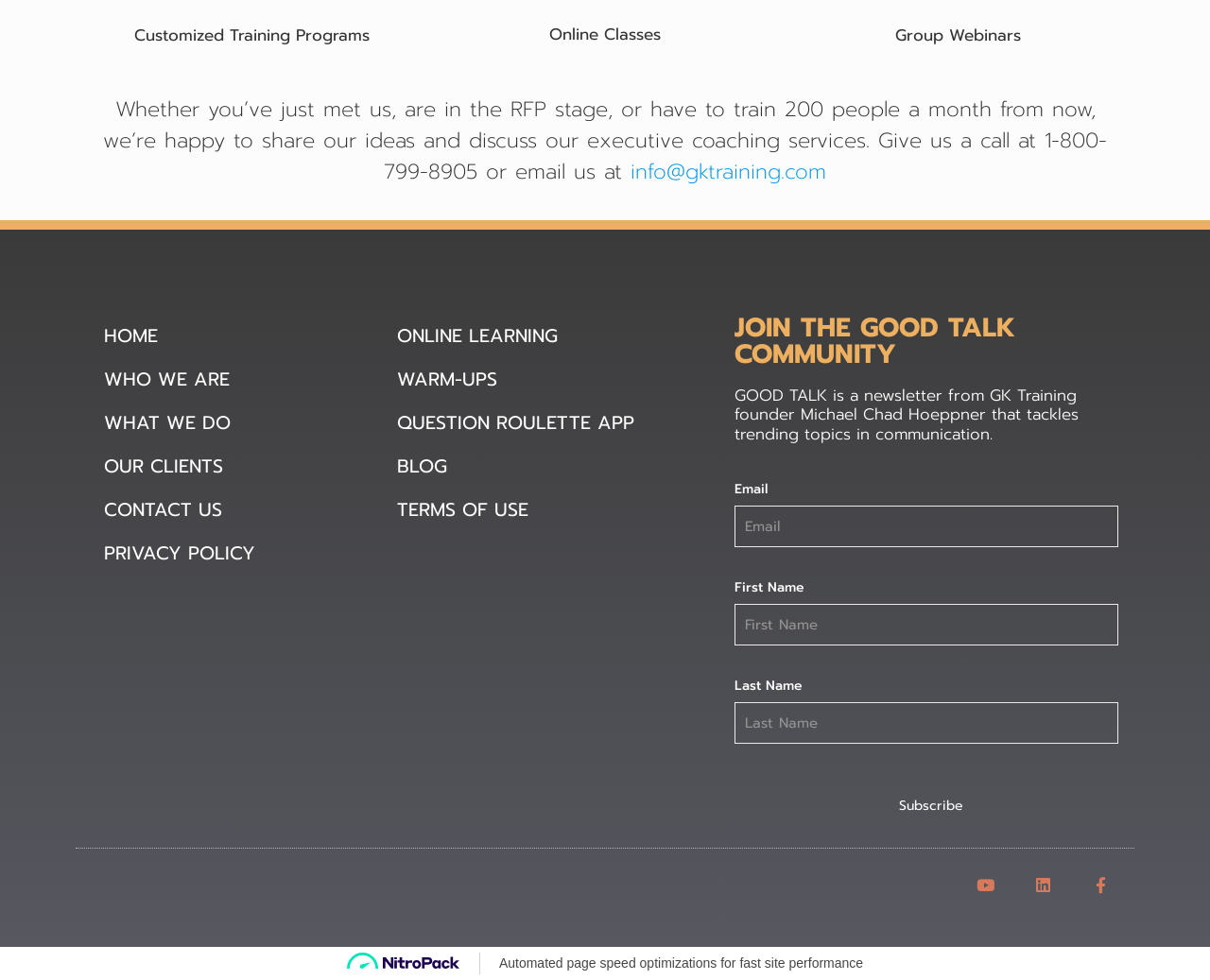Please indicate the bounding box coordinates for the clickable area to complete the following task: "Enter email address". The coordinates should be specified as four float numbers between 0 and 1, i.e., [left, top, right, bottom].

[0.607, 0.516, 0.924, 0.558]